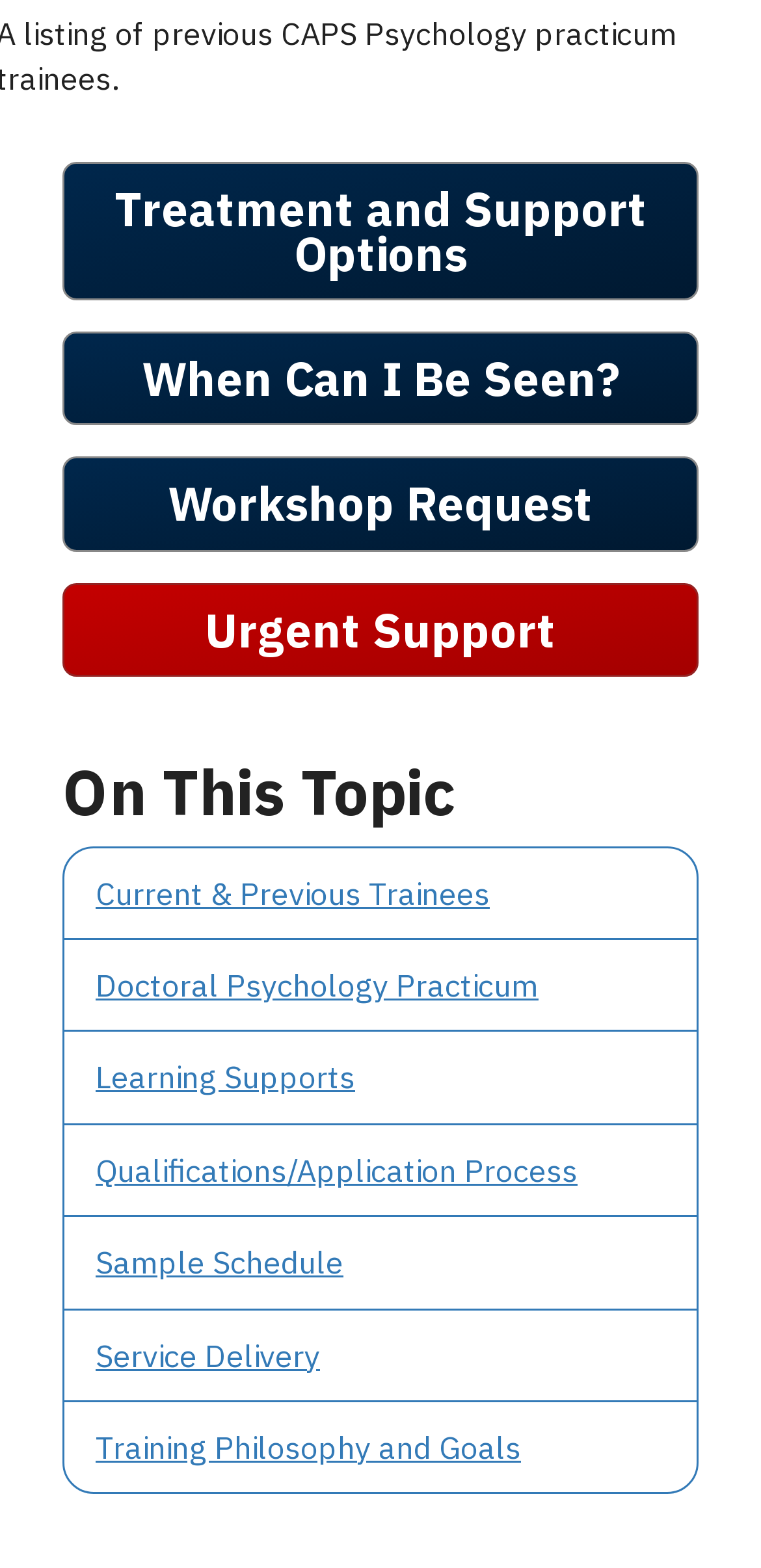What are the support options provided?
Using the visual information, respond with a single word or phrase.

Treatment and Support Options